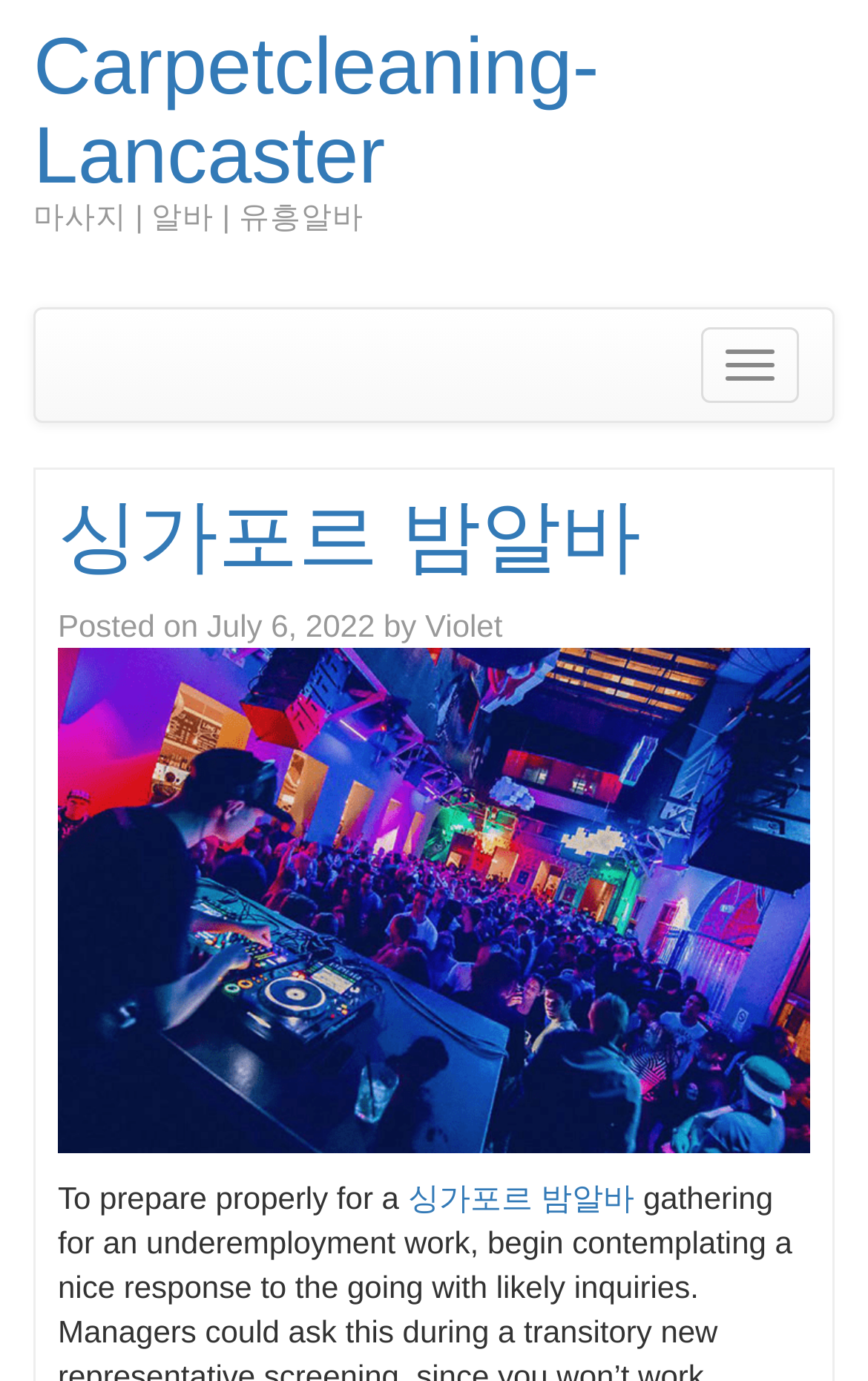Predict the bounding box for the UI component with the following description: "Skip to content".

[0.036, 0.191, 0.154, 0.281]